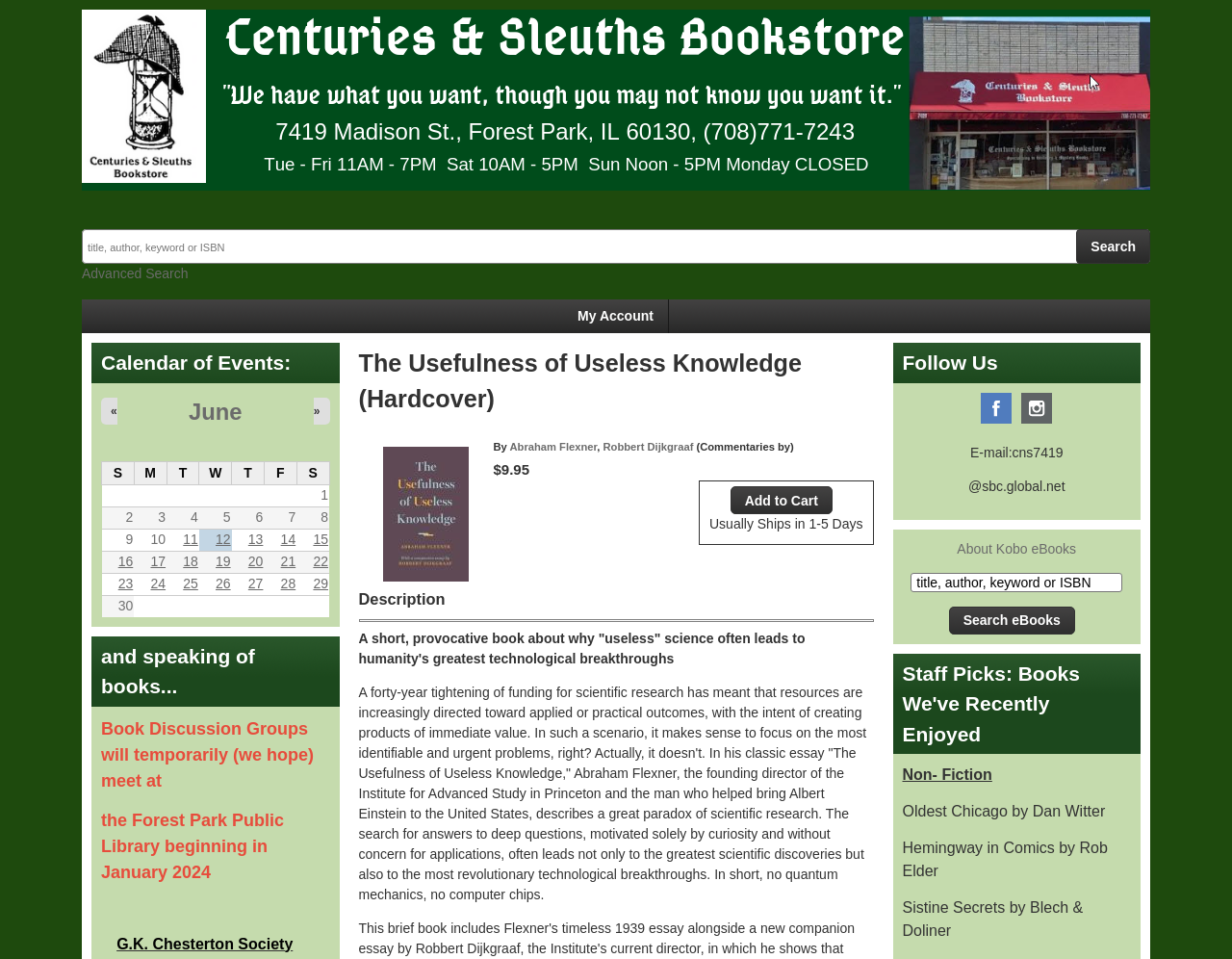Locate the bounding box coordinates of the region to be clicked to comply with the following instruction: "View book details". The coordinates must be four float numbers between 0 and 1, in the form [left, top, right, bottom].

[0.311, 0.593, 0.38, 0.609]